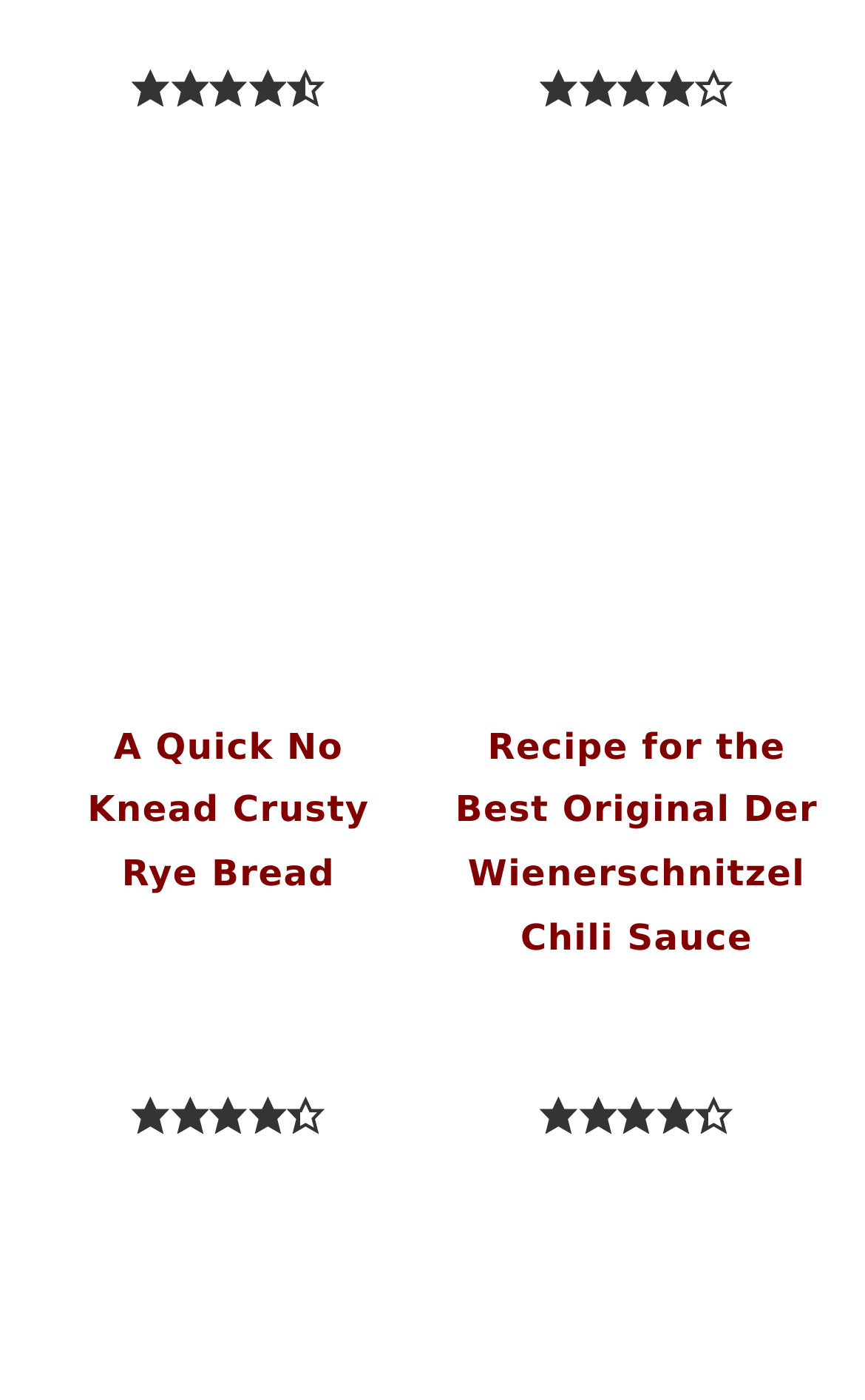Are there duplicate rating options?
From the image, provide a succinct answer in one word or a short phrase.

Yes